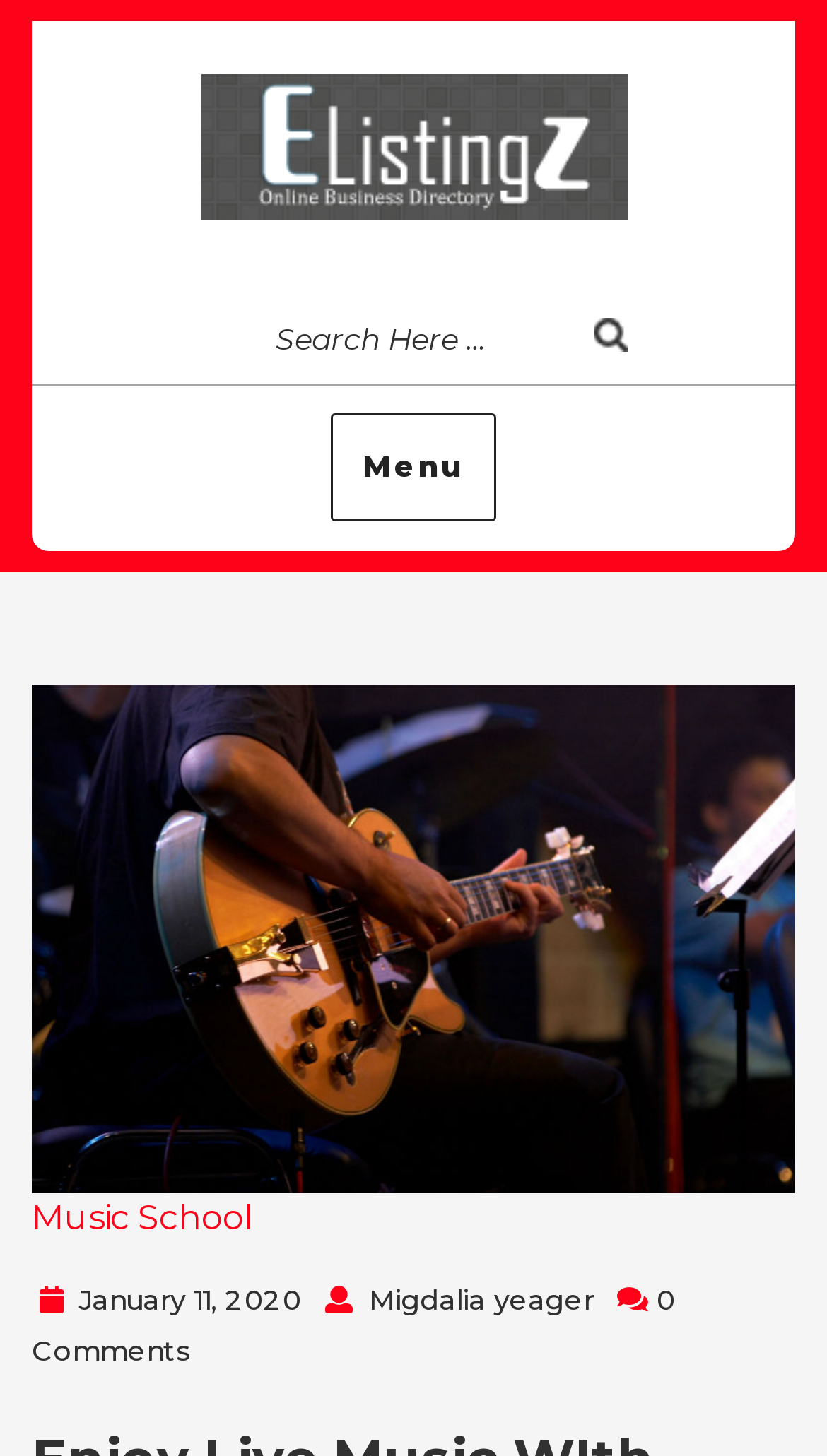Answer the question using only a single word or phrase: 
Who is the author of the latest article?

Migdalia yeager